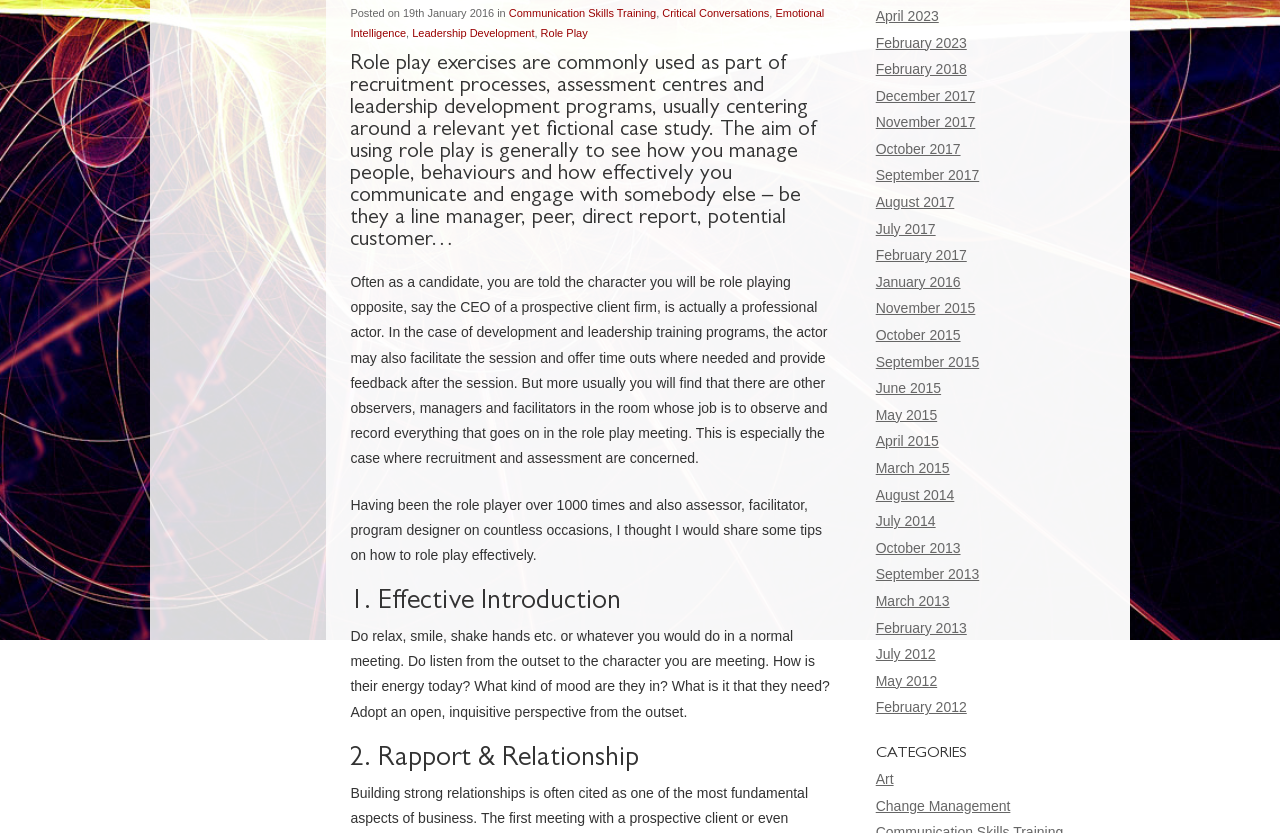Determine the bounding box for the UI element described here: "Communication Skills Training".

[0.397, 0.008, 0.513, 0.023]